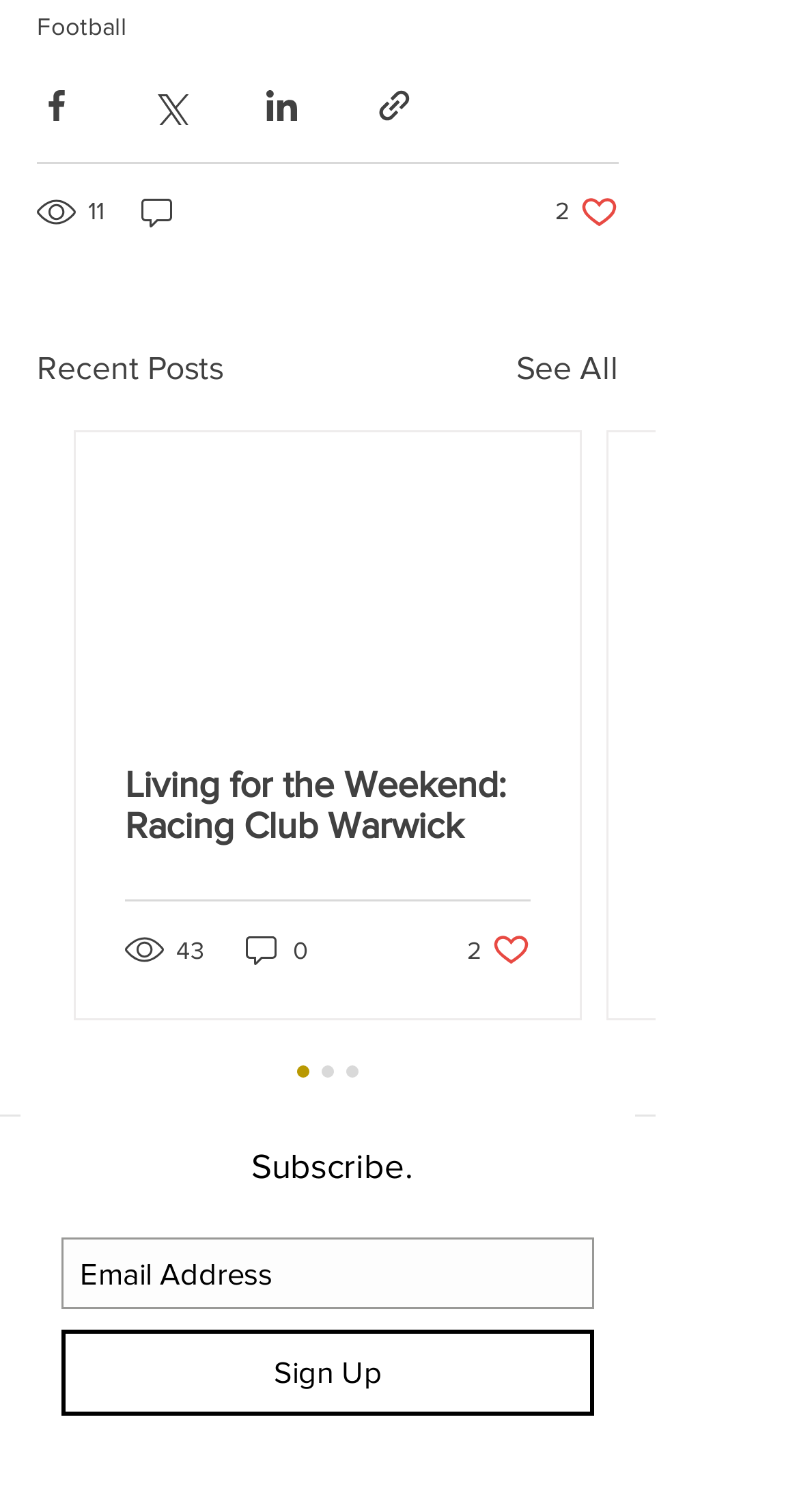Please locate the bounding box coordinates of the region I need to click to follow this instruction: "Sign up for newsletter".

[0.077, 0.879, 0.744, 0.936]